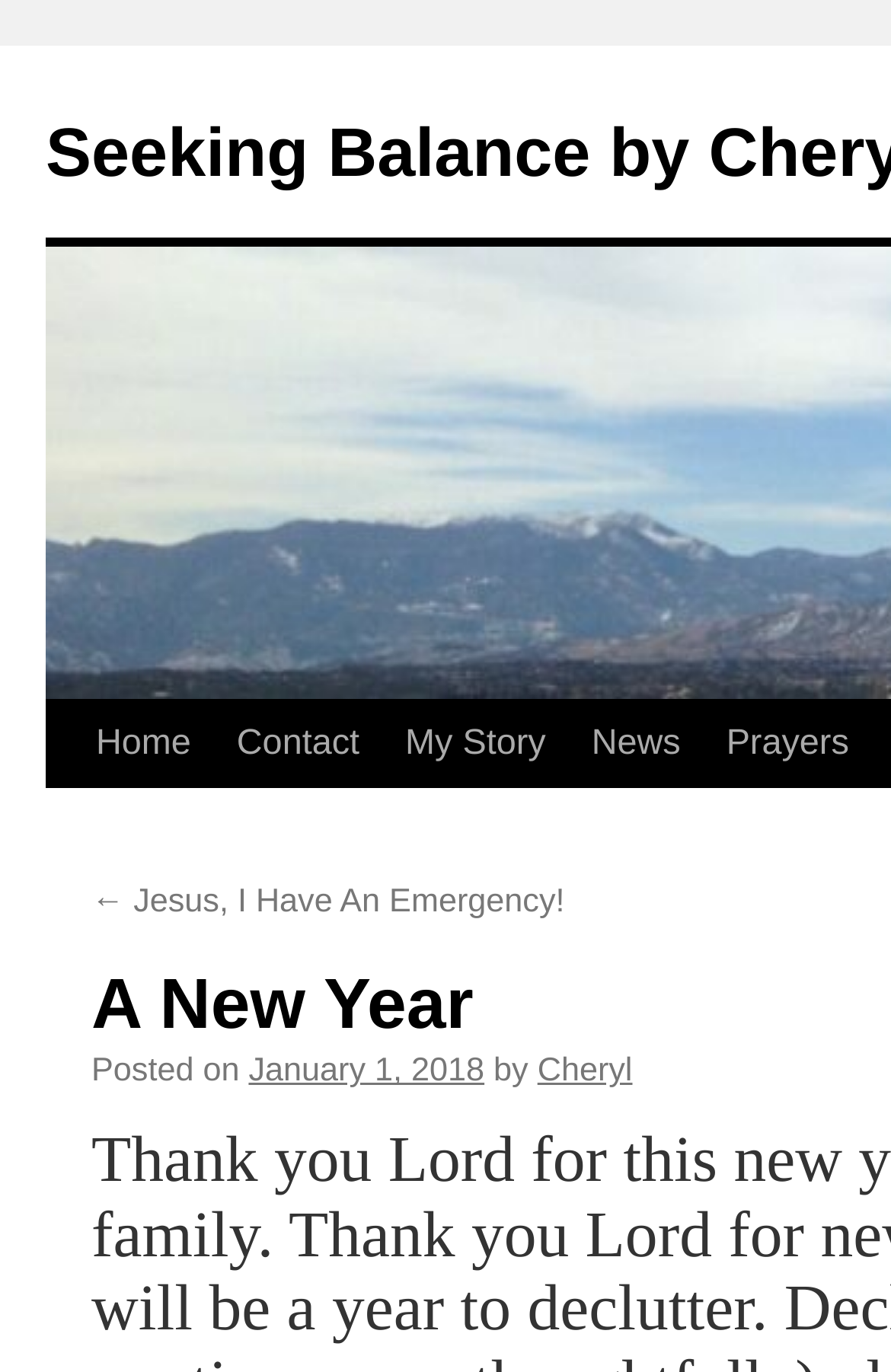Respond to the question below with a single word or phrase:
How many main navigation links are there?

5